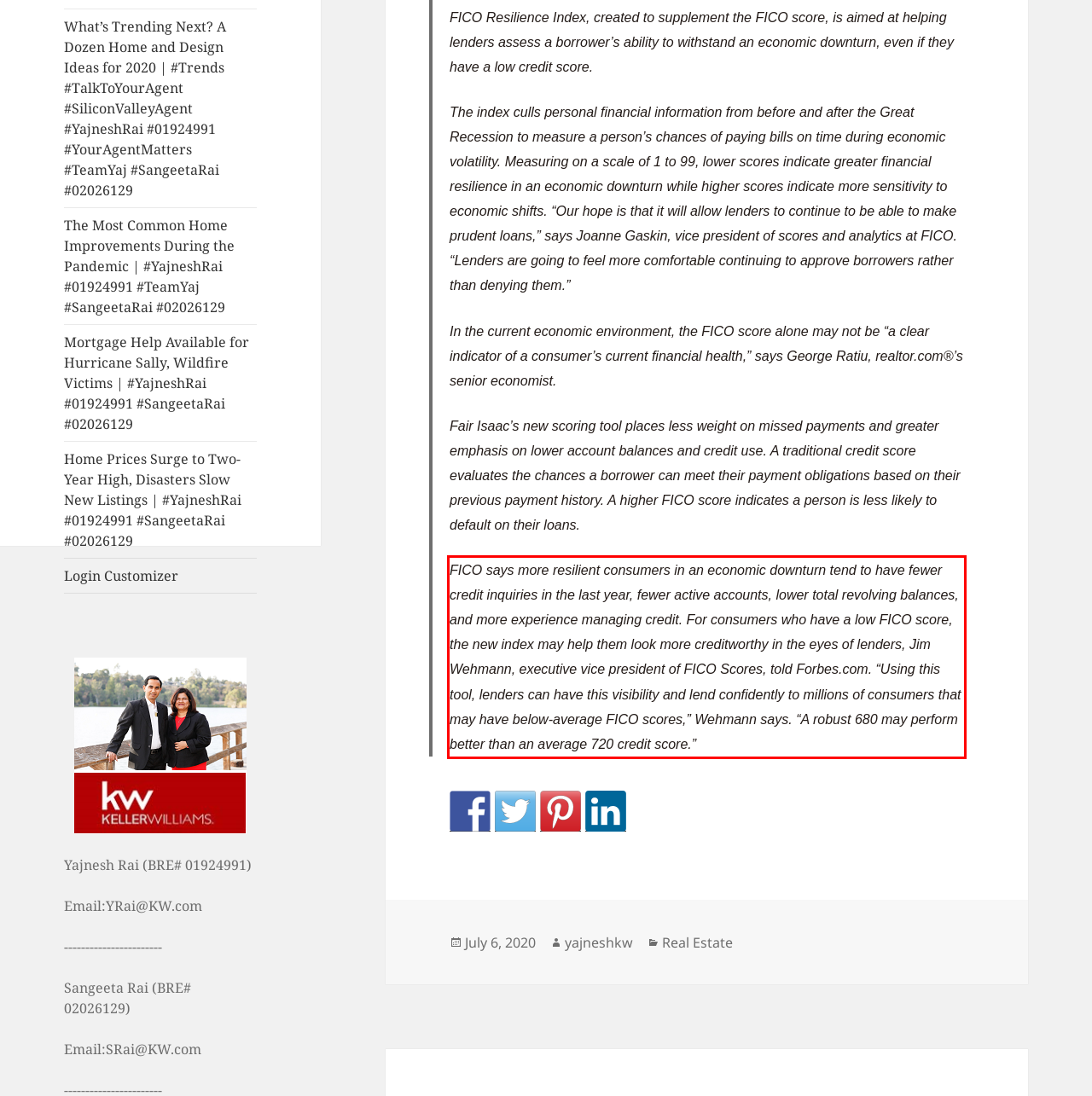From the screenshot of the webpage, locate the red bounding box and extract the text contained within that area.

FICO says more resilient consumers in an economic downturn tend to have fewer credit inquiries in the last year, fewer active accounts, lower total revolving balances, and more experience managing credit. For consumers who have a low FICO score, the new index may help them look more creditworthy in the eyes of lenders, Jim Wehmann, executive vice president of FICO Scores, told Forbes.com. “Using this tool, lenders can have this visibility and lend confidently to millions of consumers that may have below-average FICO scores,” Wehmann says. “A robust 680 may perform better than an average 720 credit score.”